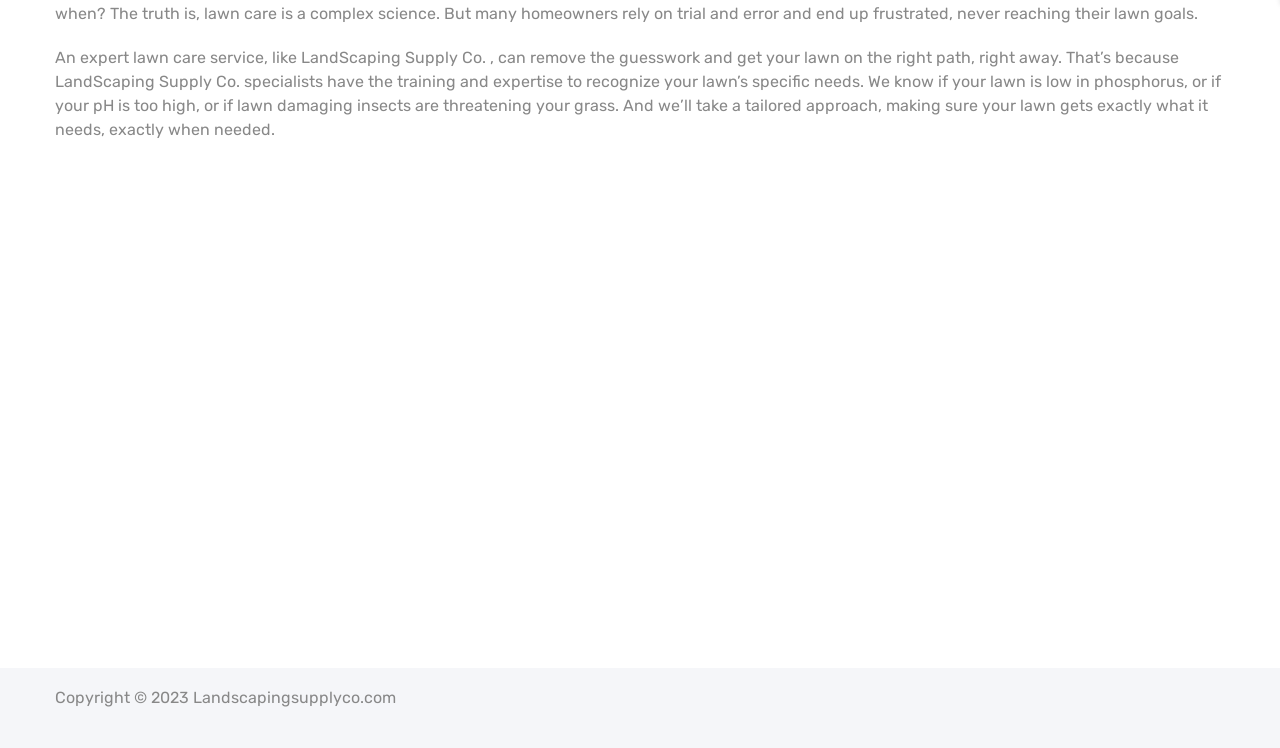Respond to the question below with a single word or phrase:
What is the phone number of the company?

(615) 848-0970